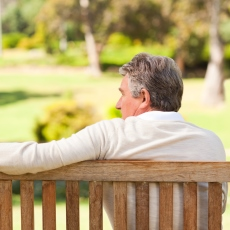What is the atmosphere of the park setting?
Based on the image, provide your answer in one word or phrase.

Tranquil